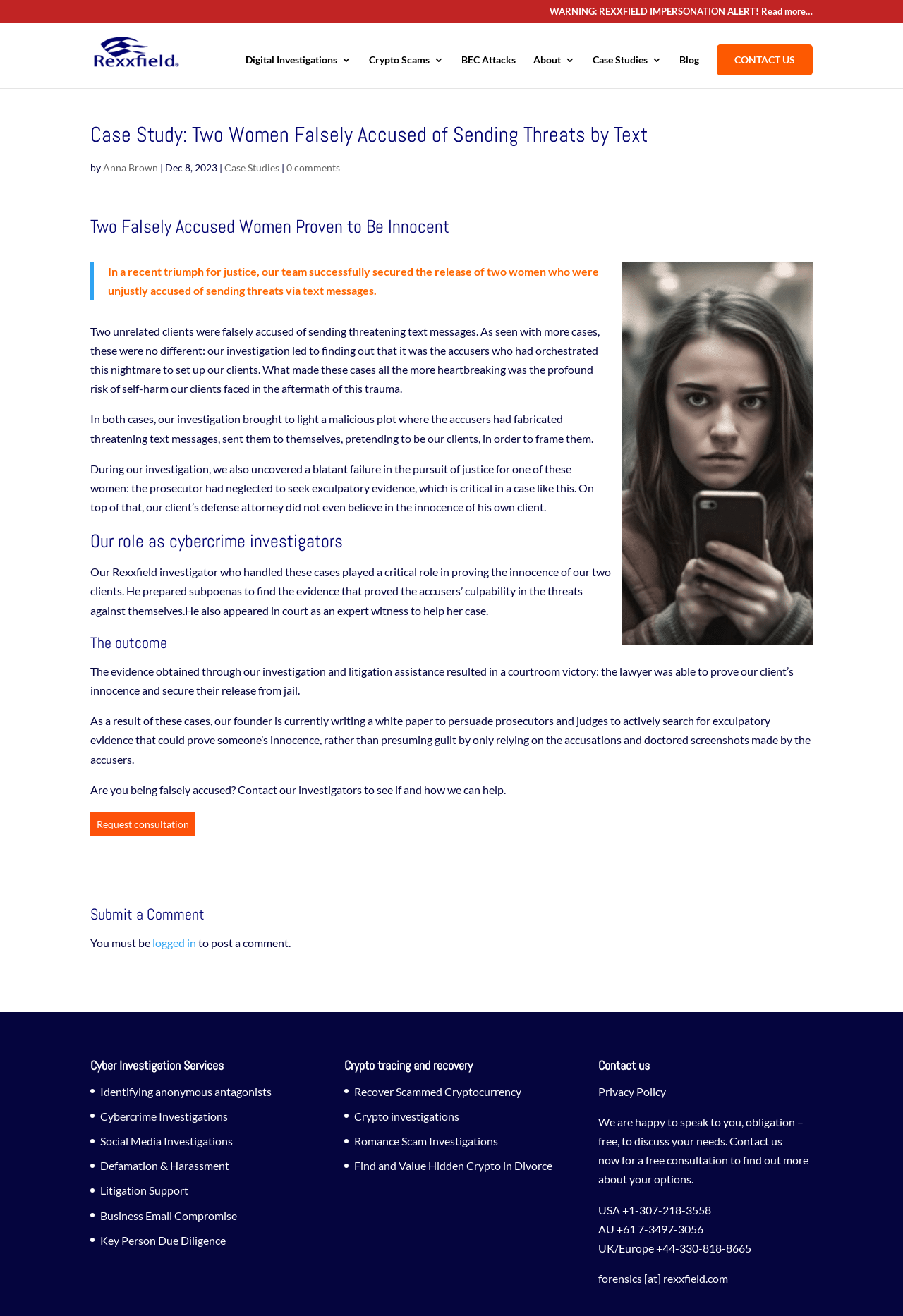Answer the question below with a single word or a brief phrase: 
What is the outcome of the investigation described on this webpage?

Courtroom victory